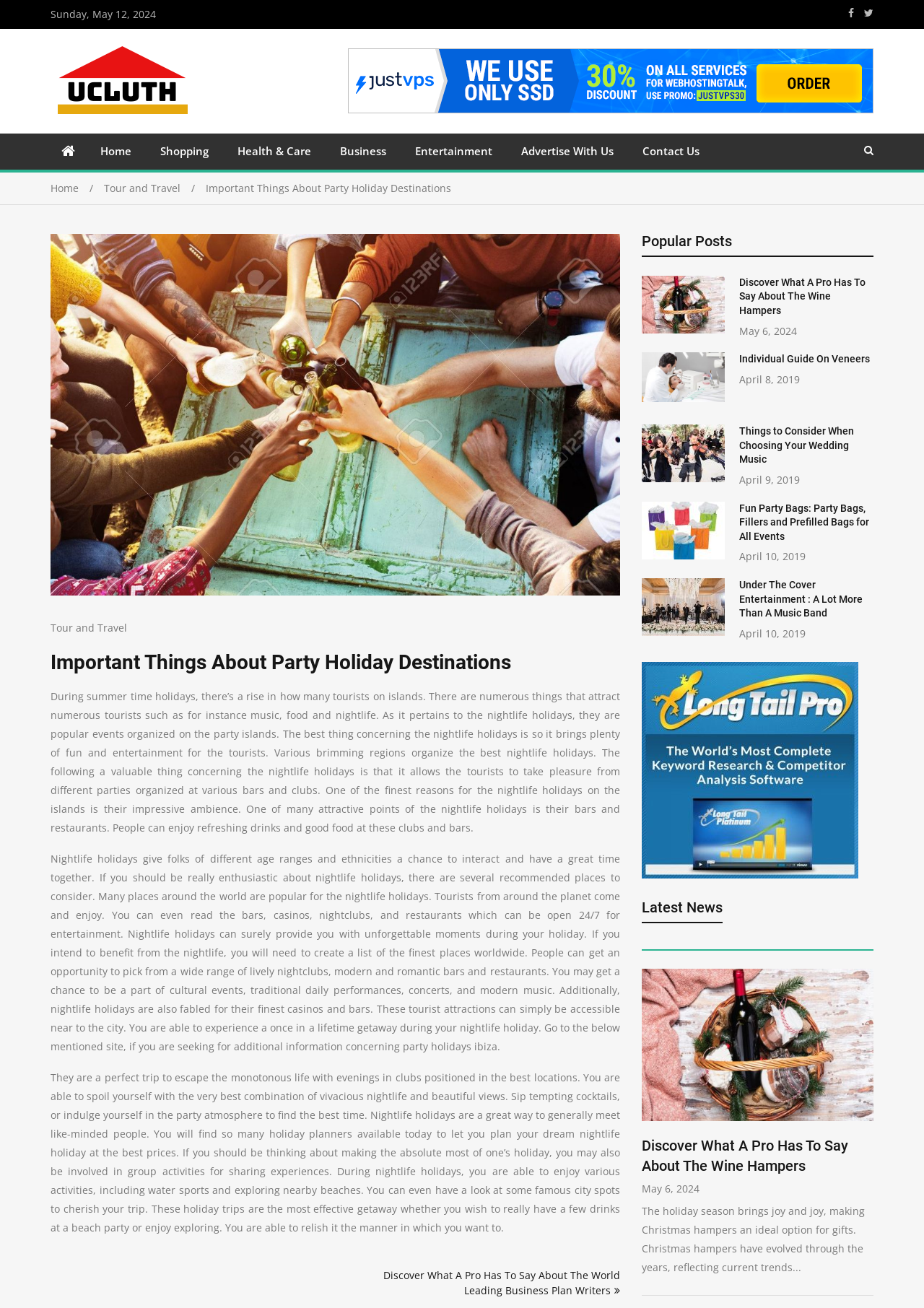For the following element description, predict the bounding box coordinates in the format (top-left x, top-left y, bottom-right x, bottom-right y). All values should be floating point numbers between 0 and 1. Description: Contact Us

[0.68, 0.102, 0.773, 0.129]